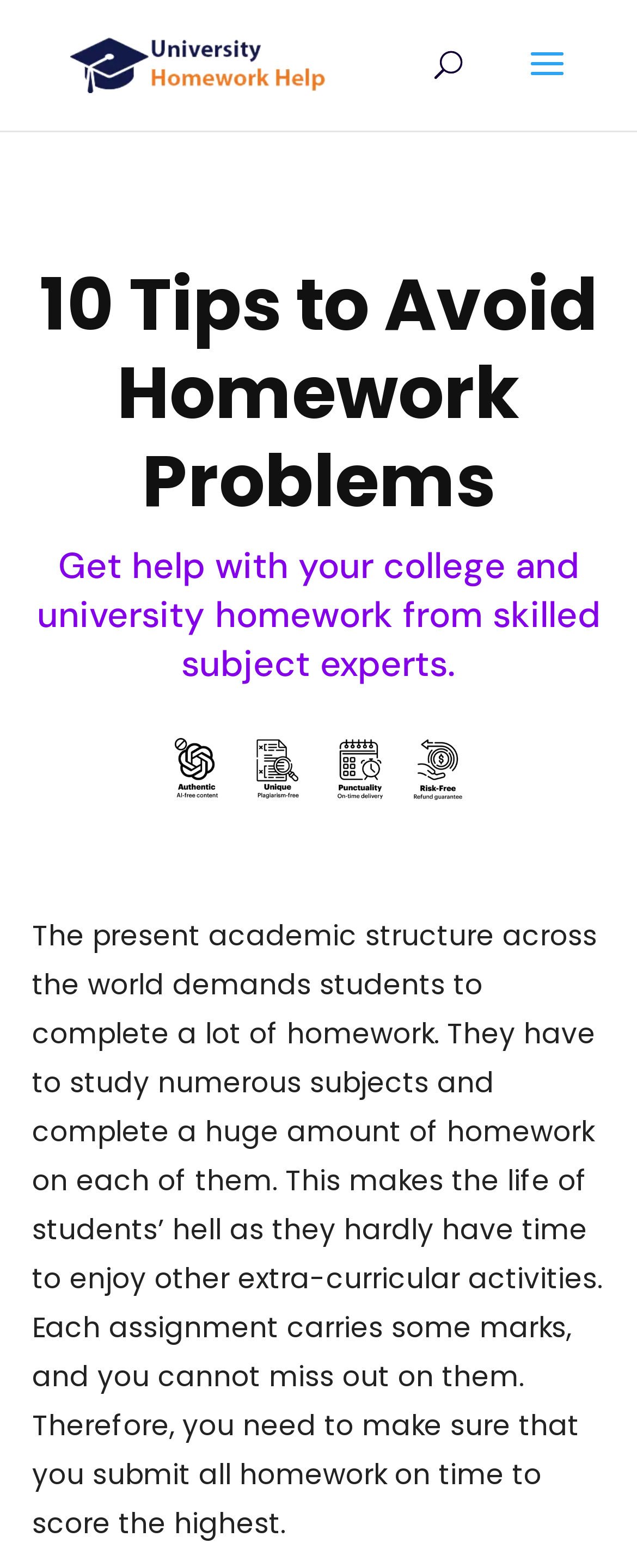Extract the bounding box coordinates of the UI element described: "alt="University Homework Help"". Provide the coordinates in the format [left, top, right, bottom] with values ranging from 0 to 1.

[0.11, 0.029, 0.51, 0.051]